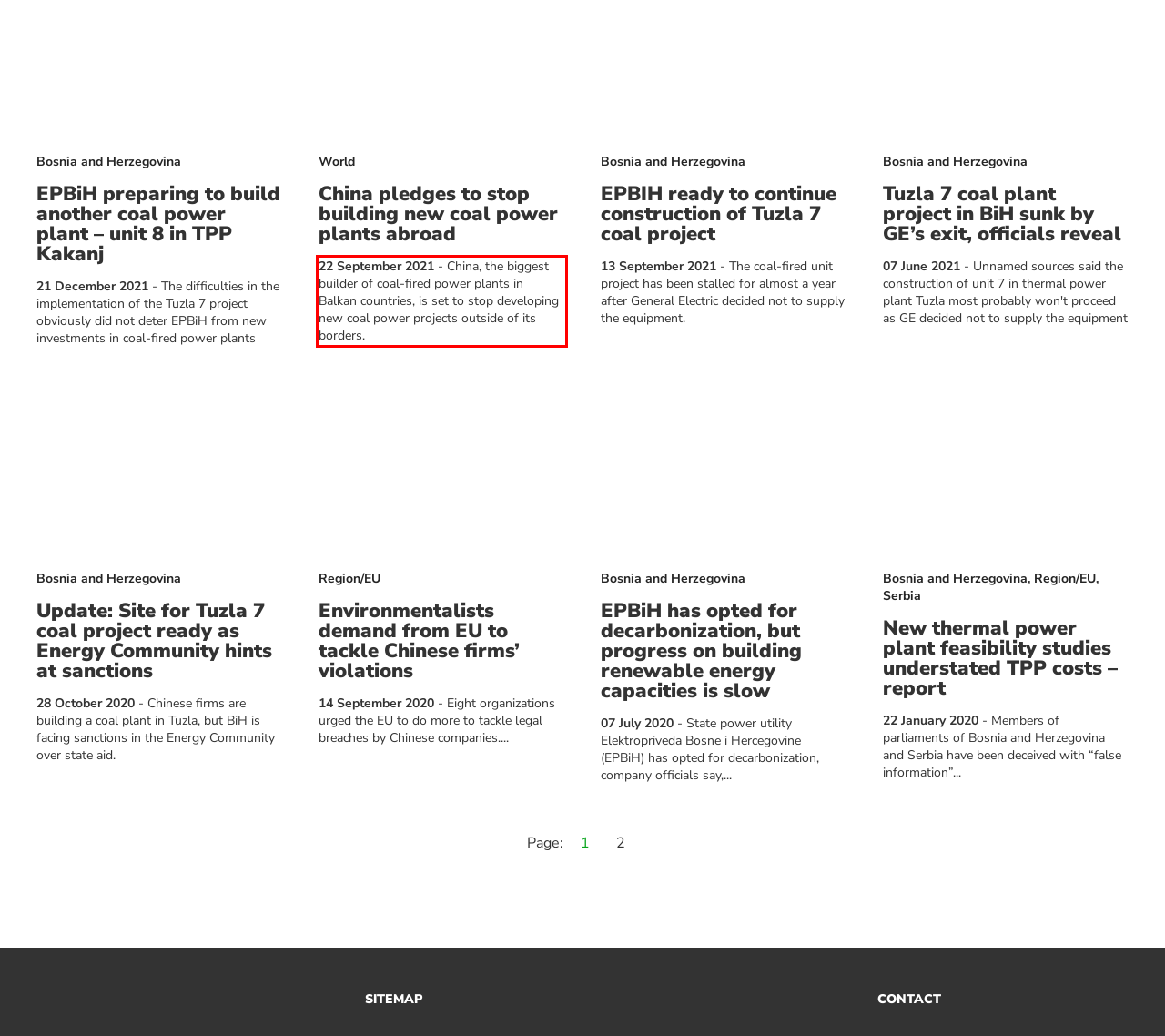From the screenshot of the webpage, locate the red bounding box and extract the text contained within that area.

22 September 2021 - China, the biggest builder of coal-fired power plants in Balkan countries, is set to stop developing new coal power projects outside of its borders.